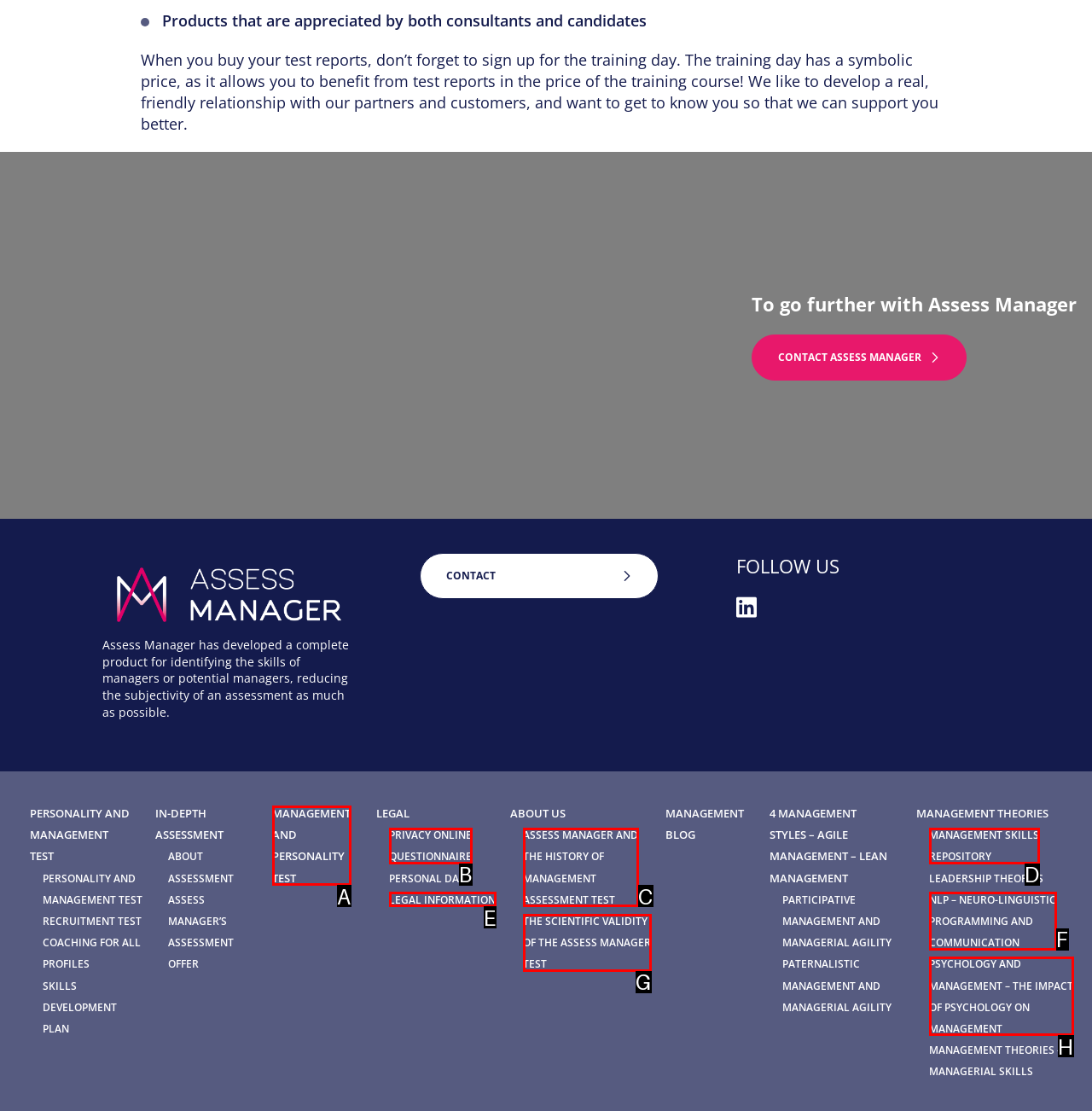Identify the UI element that corresponds to this description: Privacy Online questionnaire
Respond with the letter of the correct option.

B